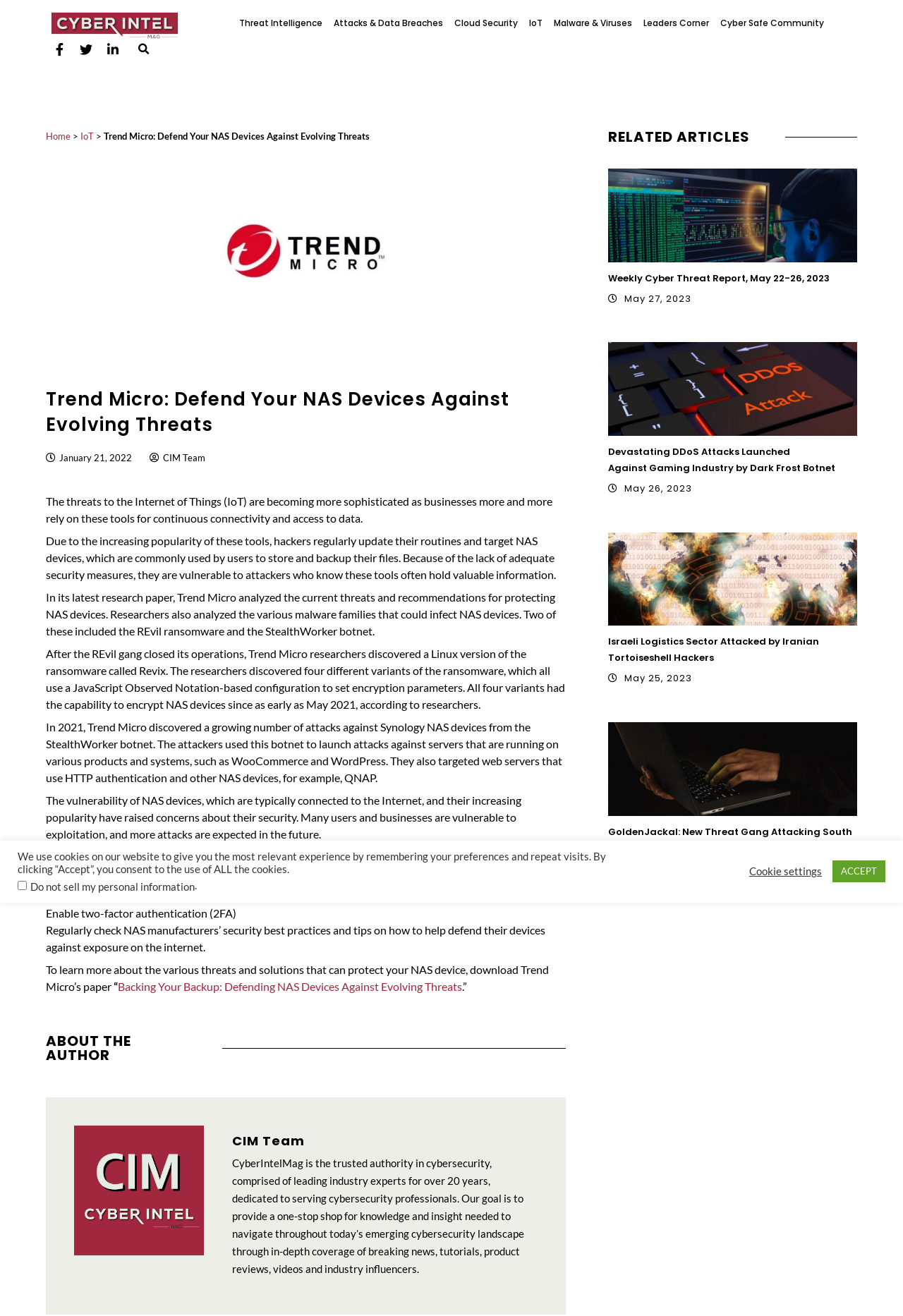What is the topic of the article?
Using the image as a reference, answer the question in detail.

The topic of the article can be determined by reading the heading 'Trend Micro: Defend Your NAS Devices Against Evolving Threats' and the subsequent paragraphs, which discuss the threats to the Internet of Things (IoT) and how businesses can protect their NAS devices.